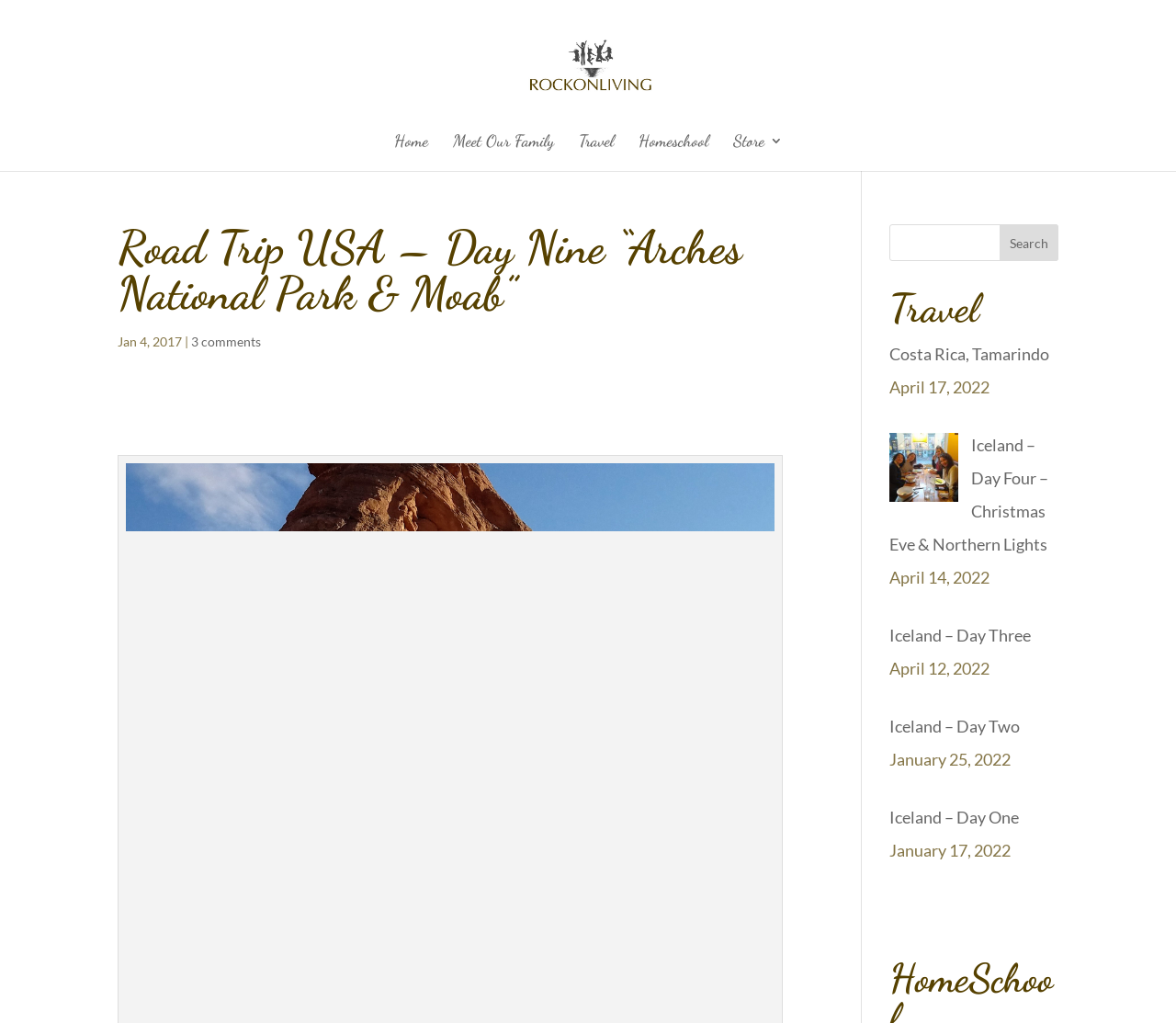Determine the bounding box coordinates of the area to click in order to meet this instruction: "go to Rock On Living homepage".

[0.412, 0.051, 0.592, 0.071]